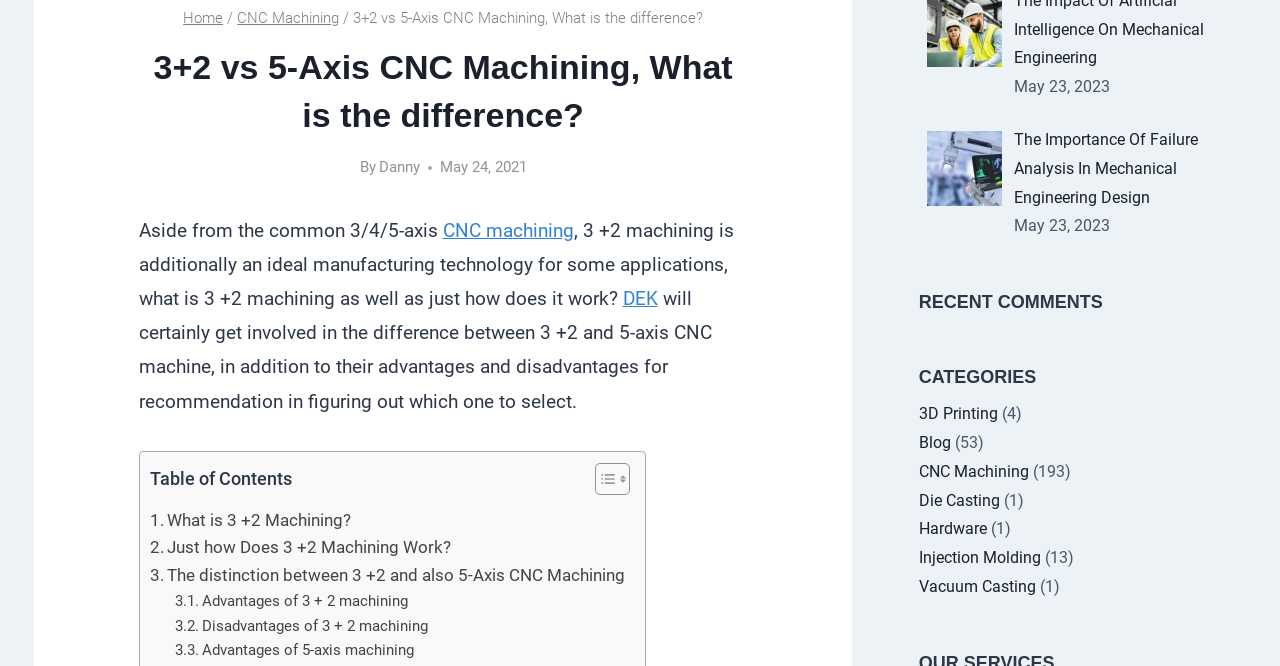Please determine the bounding box coordinates for the element with the description: "Scroll to top".

[0.945, 0.915, 0.977, 0.976]